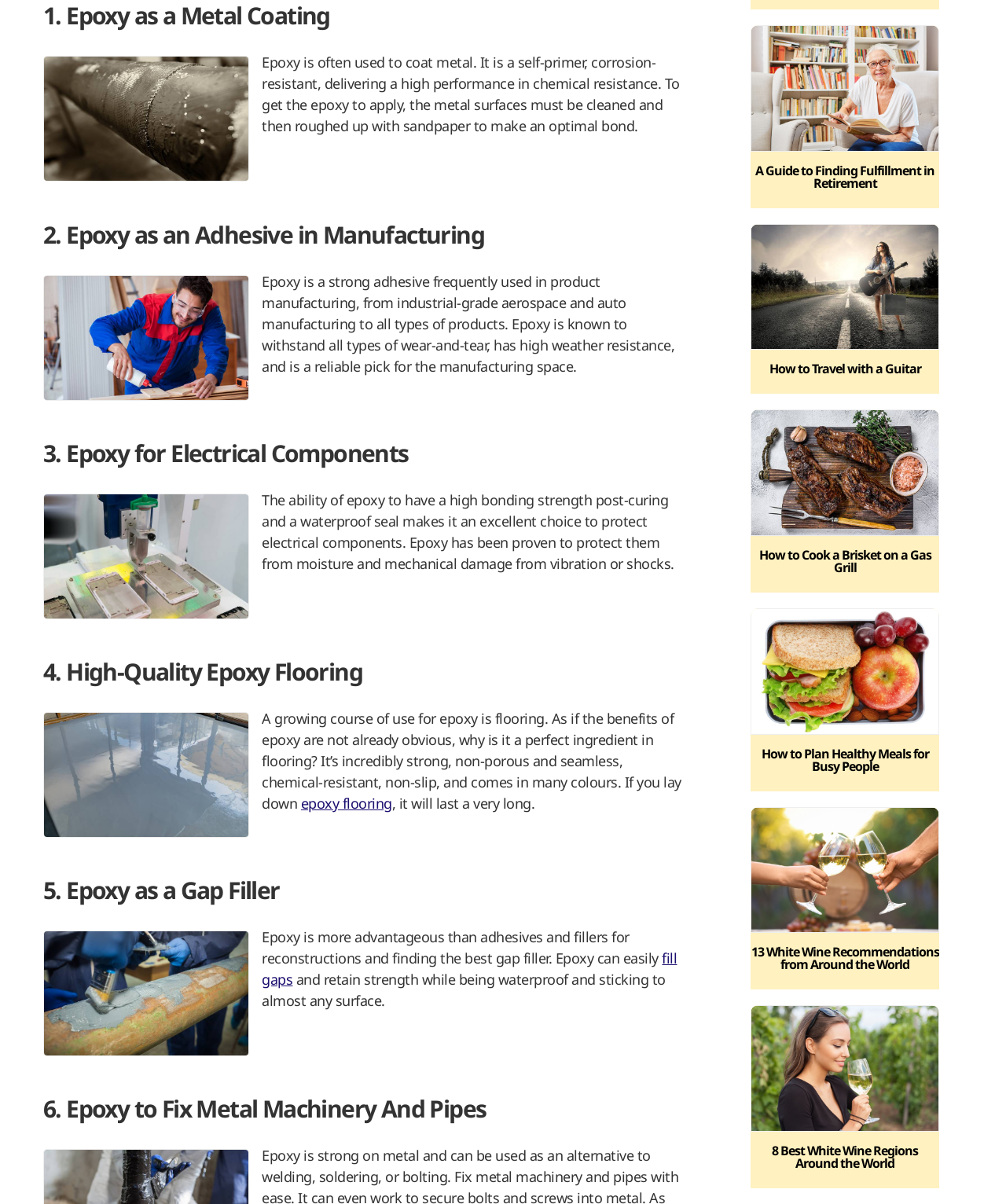Identify the bounding box coordinates of the region that needs to be clicked to carry out this instruction: "read about epoxy as a metal coating". Provide these coordinates as four float numbers ranging from 0 to 1, i.e., [left, top, right, bottom].

[0.043, 0.001, 0.683, 0.014]